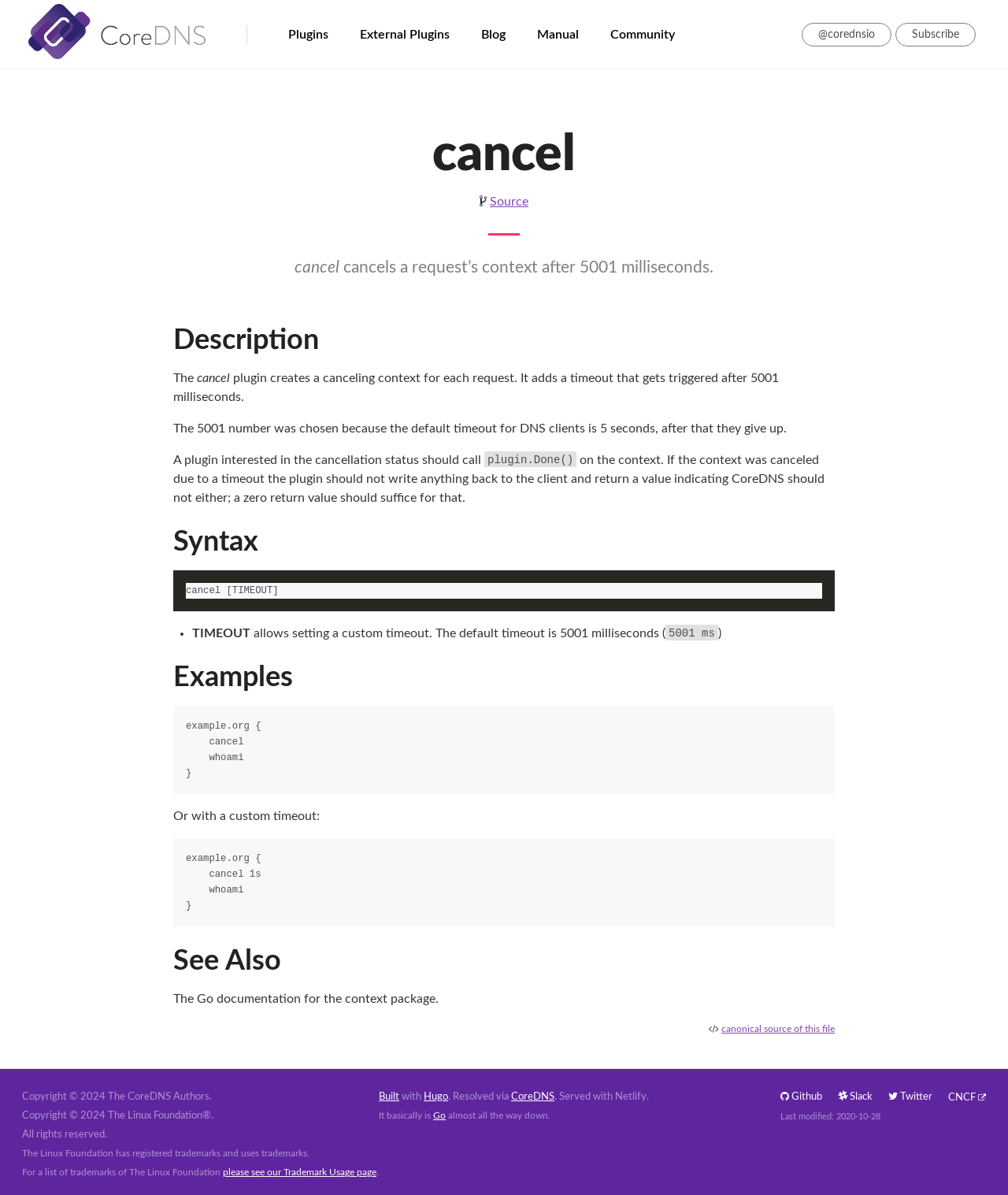Describe all the key features of the webpage in detail.

This webpage is about the "cancel" plugin in CoreDNS, a DNS server software. At the top left corner, there is a CoreDNS logo, which is an image. Below the logo, there are several links to different sections of the website, including "Plugins", "External Plugins", "Blog", "Manual", "Community", and "@corednsio". 

On the right side of the page, there are two more links: "Subscribe" and a Twitter handle "@corednsio". 

The main content of the page is divided into several sections. The first section has a heading "cancel" and a brief description of the plugin, which cancels a request's context after 5001 milliseconds. 

Below this section, there is a link to the source code and a description of the plugin, which creates a canceling context for each request with a timeout that gets triggered after 5001 milliseconds. 

The next section is headed "Description" and provides more details about the plugin, including its functionality and the reason for choosing the 5001 milliseconds timeout. 

Following this, there are sections on "Syntax", "Examples", and "See Also", which provide code examples and links to related resources. 

At the bottom of the page, there are links to social media platforms, including Github, Slack, Twitter, and CNCF, as well as a copyright notice and a list of trademarks.